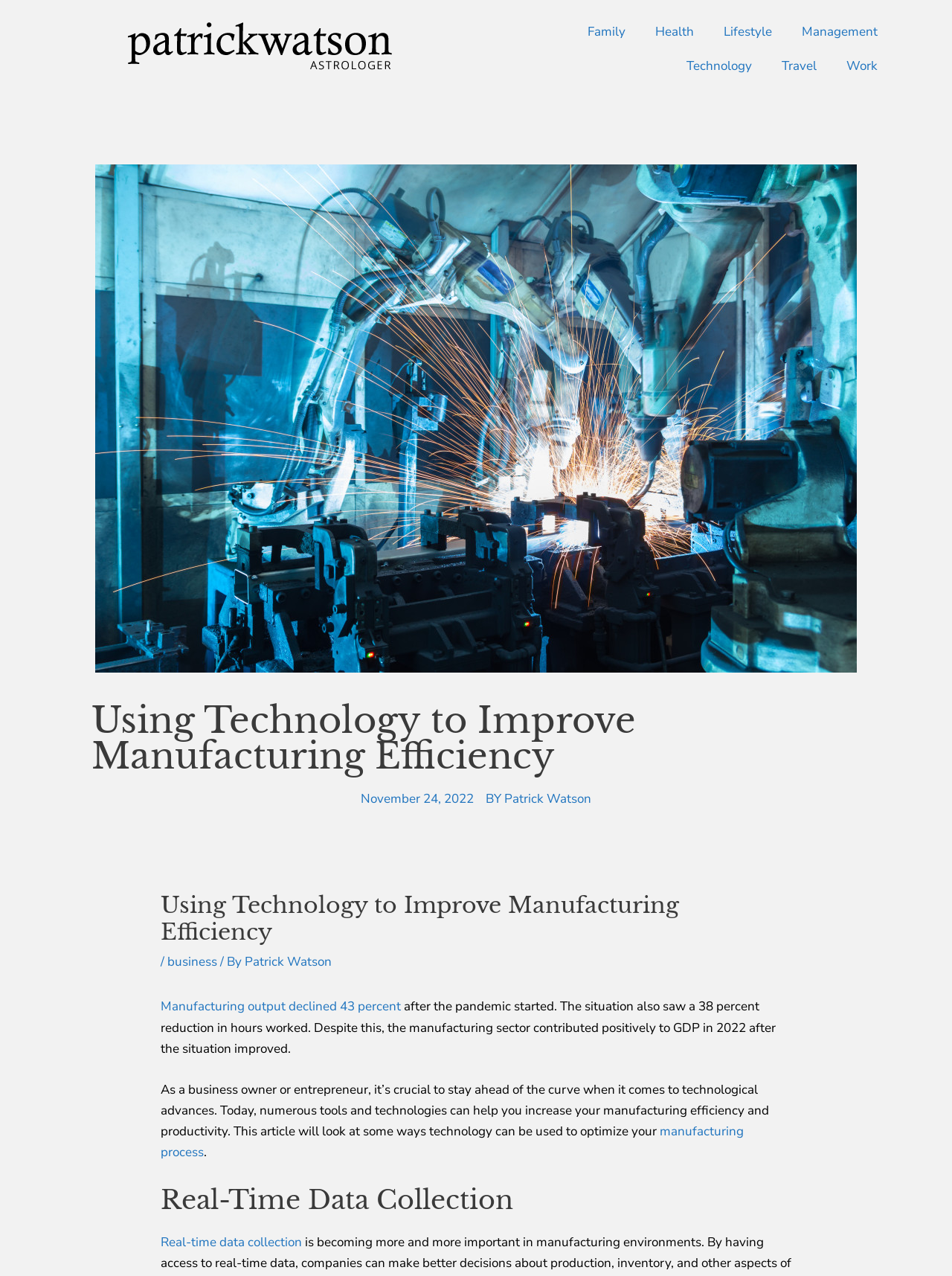What is the impact of the pandemic on manufacturing output?
Please provide a single word or phrase as your answer based on the image.

43 percent decline